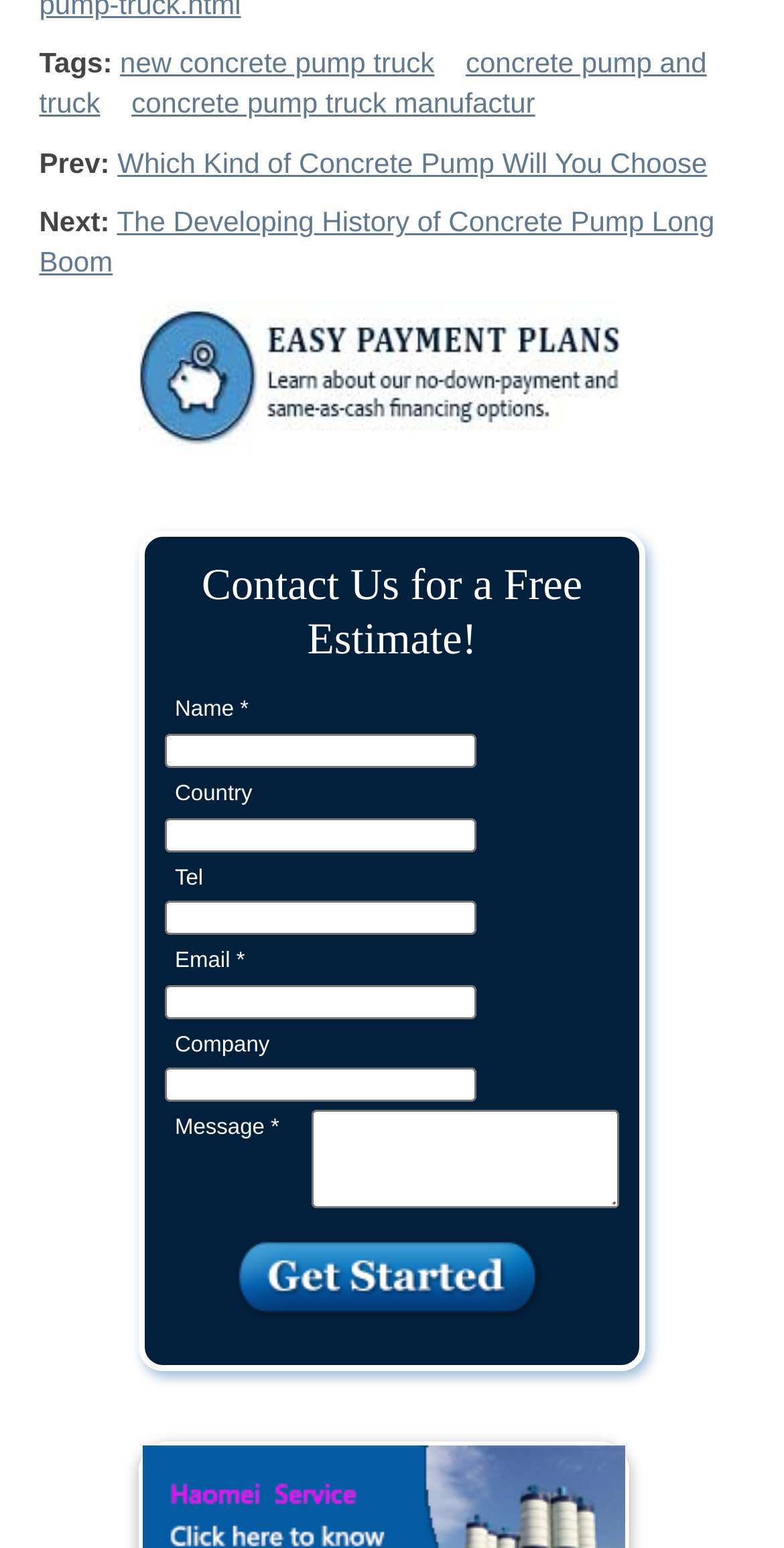Provide the bounding box coordinates of the section that needs to be clicked to accomplish the following instruction: "Click the Intel link."

None